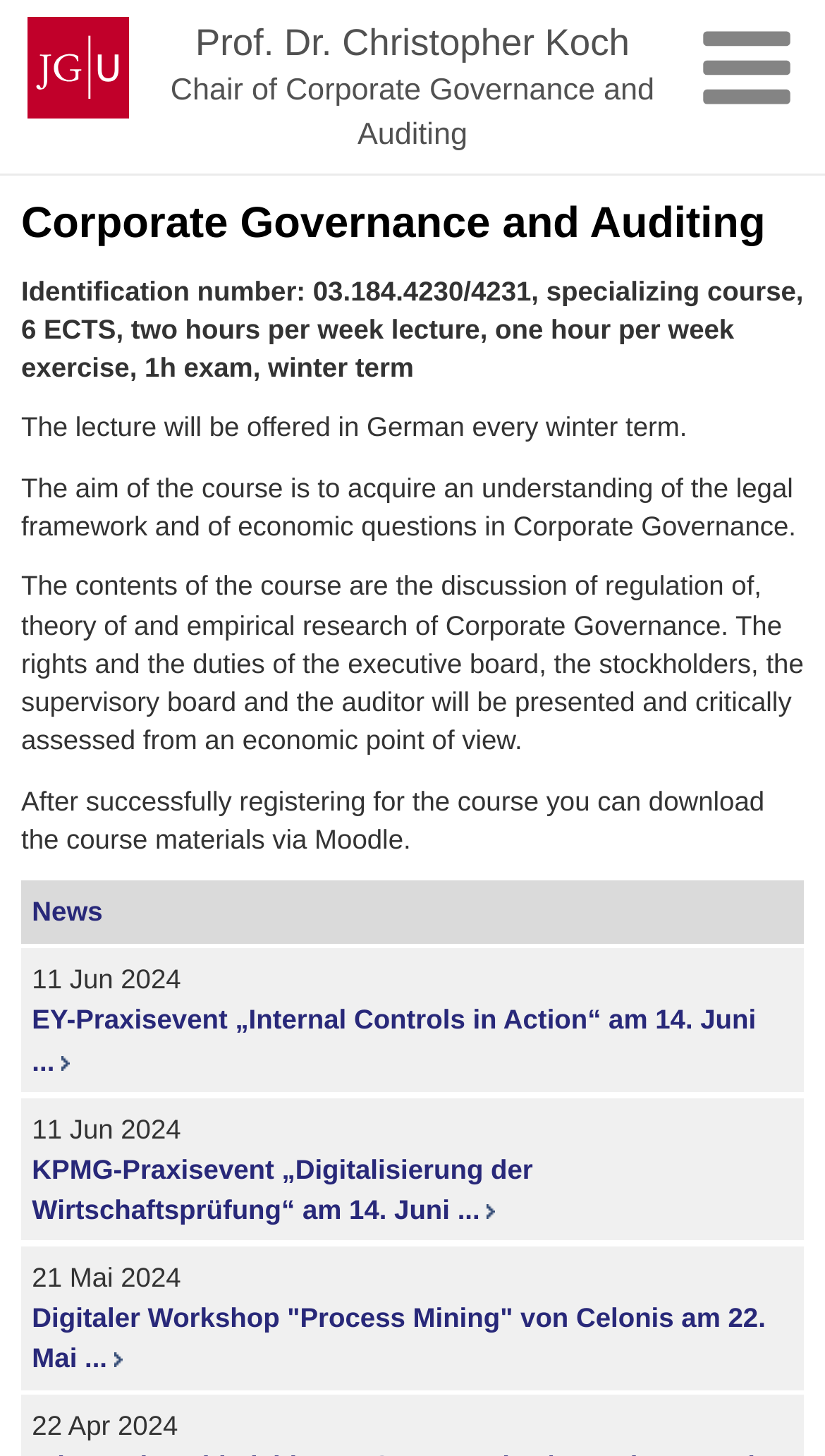How can students access course materials?
Look at the webpage screenshot and answer the question with a detailed explanation.

The answer can be found by looking at the StaticText element with the text 'After successfully registering for the course you can download the course materials via Moodle.' which is a child of the article element.